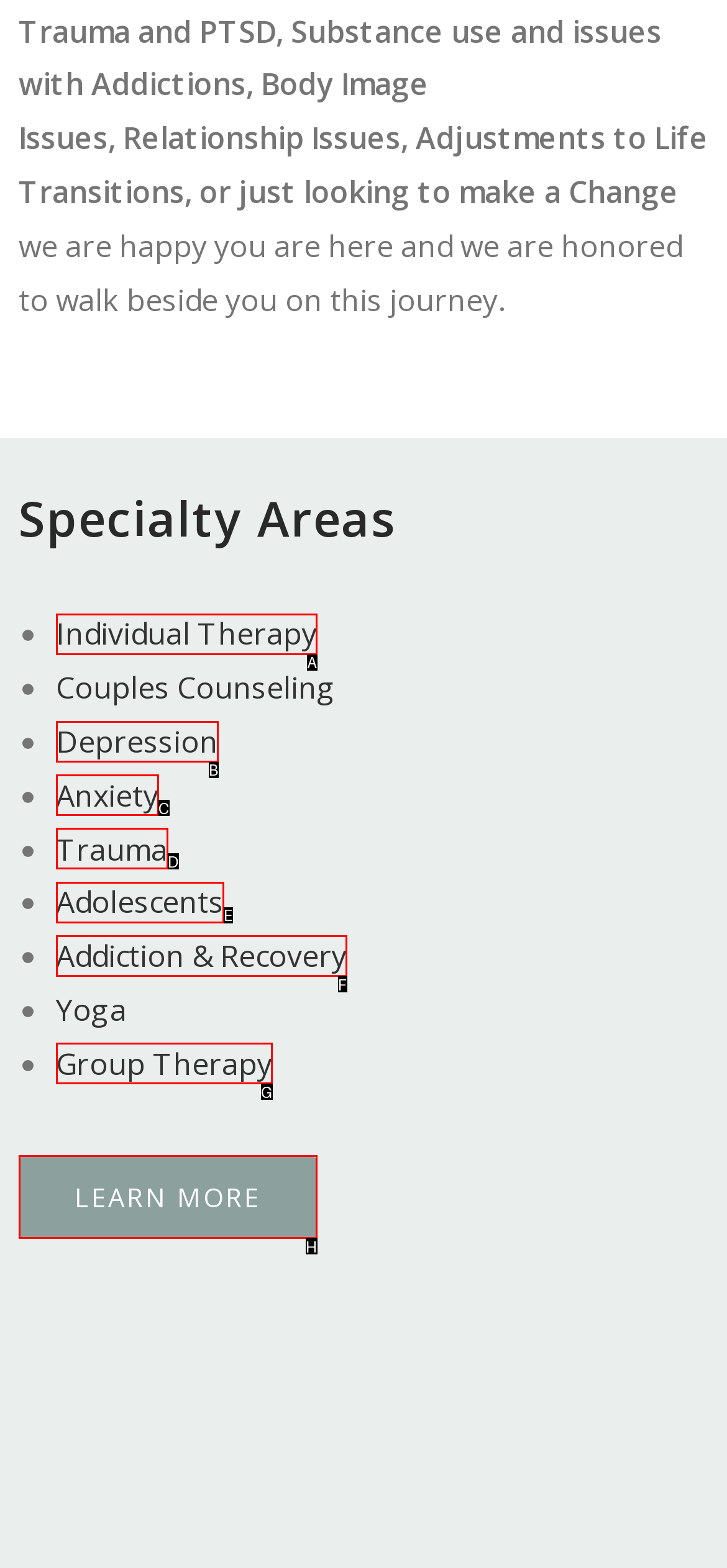Identify the letter of the option that should be selected to accomplish the following task: learn more about the specialty areas. Provide the letter directly.

H